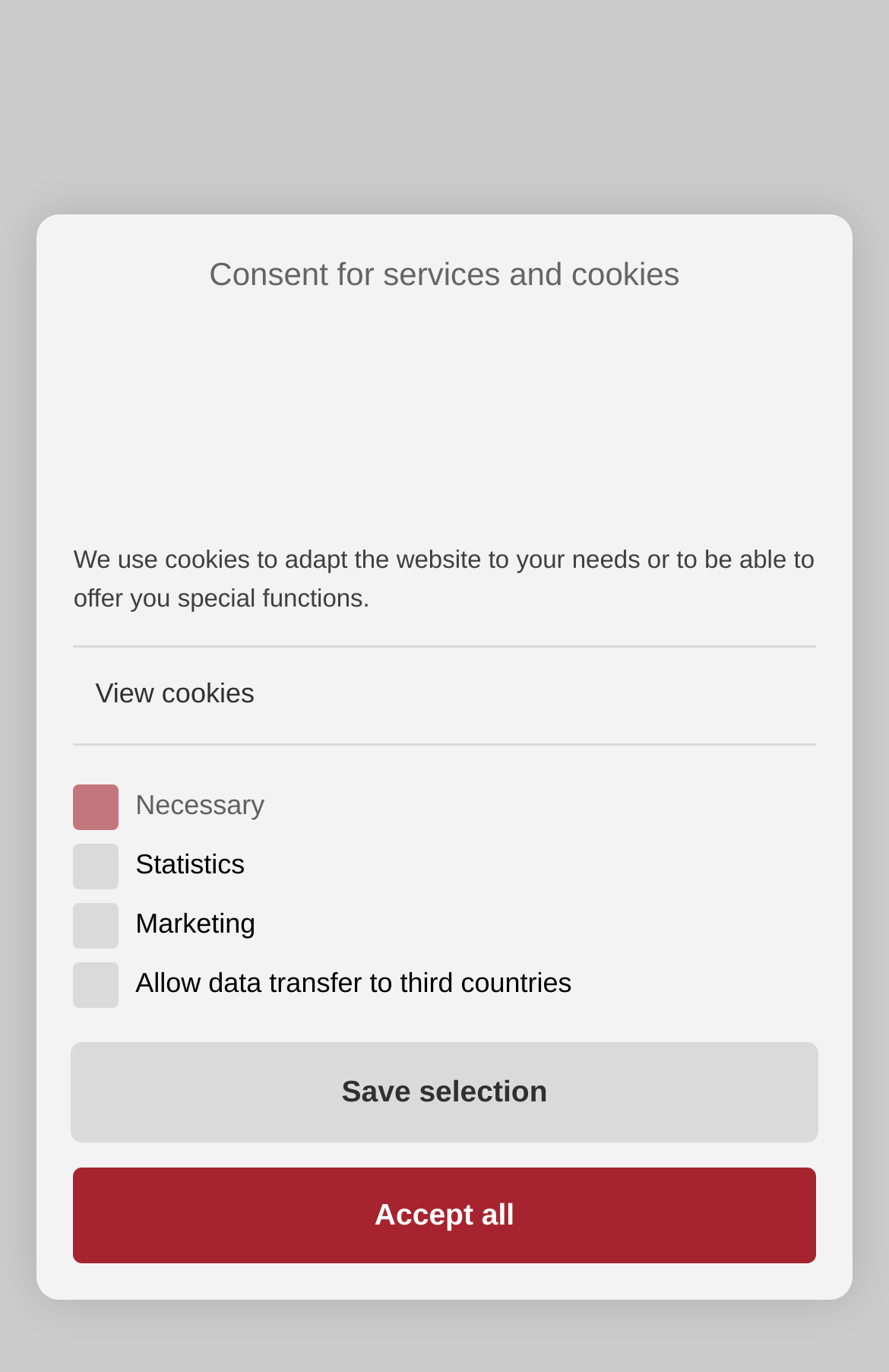What type of cookies are used on the website?
Using the information from the image, answer the question thoroughly.

The webpage contains a group of checkboxes labeled 'Necessary', 'Statistics', and 'Marketing', indicating that these are the types of cookies used on the website. The 'Necessary' checkbox is disabled and checked, suggesting that it is required for the website to function.